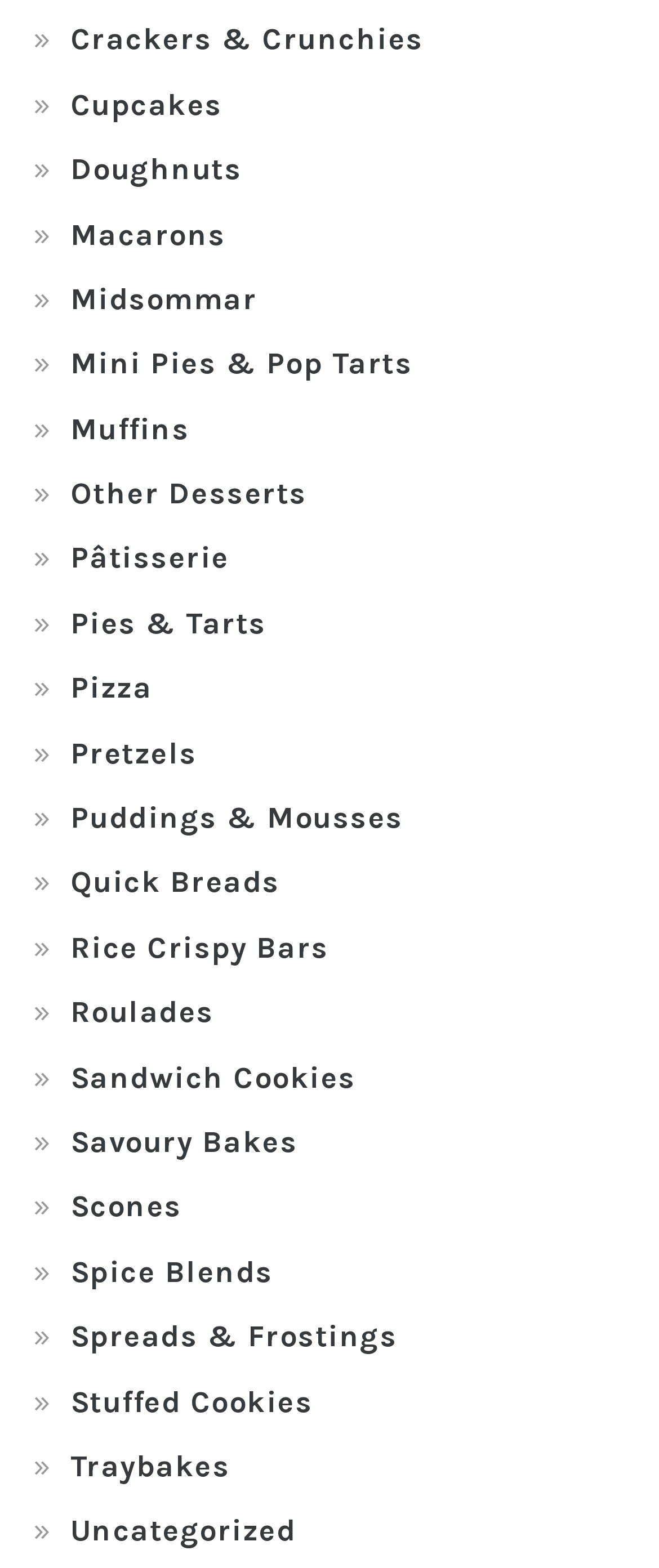Based on the image, please respond to the question with as much detail as possible:
How many dessert categories start with the letter 'P'?

I searched for links that start with the letter 'P' and found four dessert categories: 'Pâtisserie', 'Pies & Tarts', 'Pizza', and 'Pretzels'.